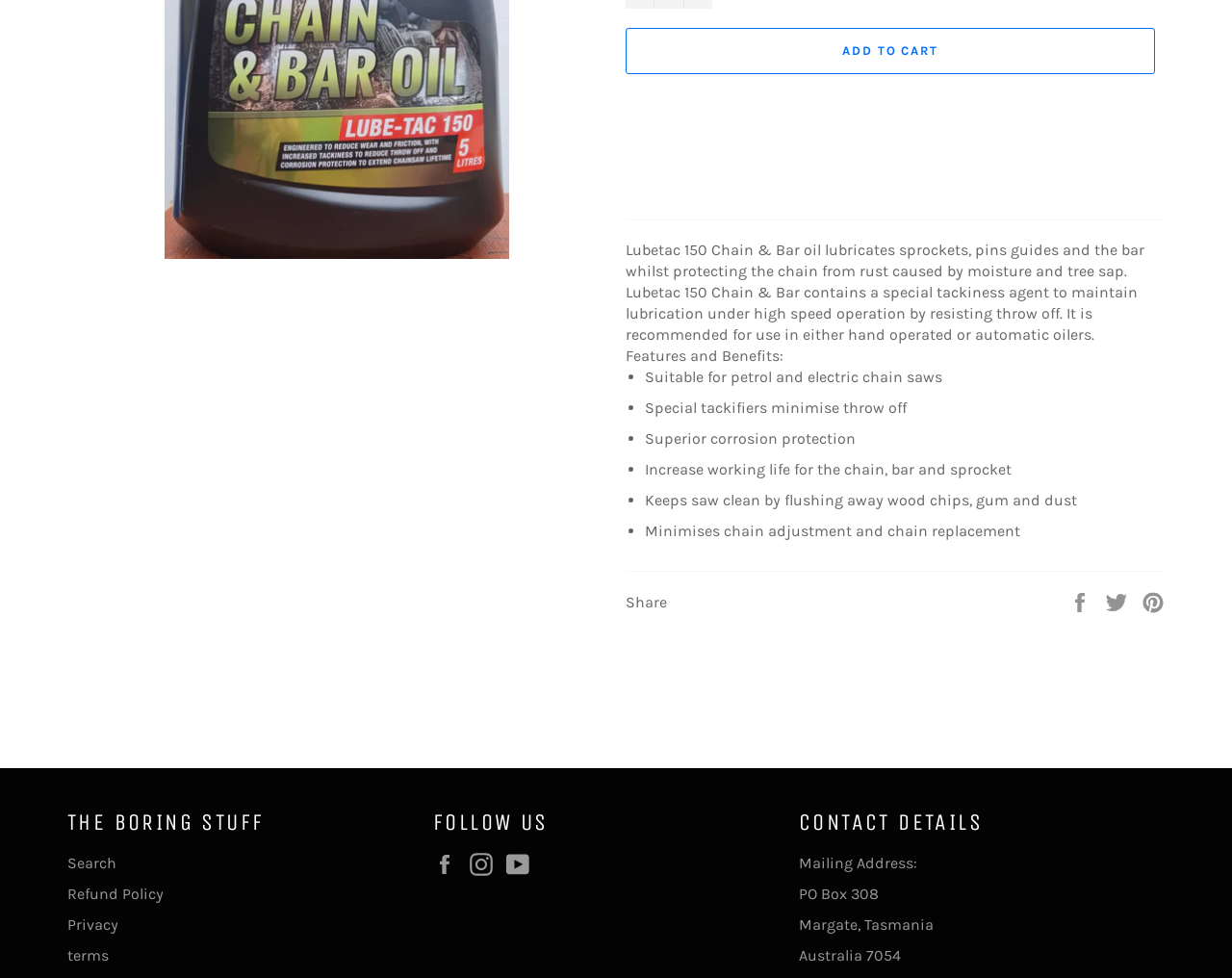Find the bounding box of the UI element described as follows: "Refund Policy".

[0.055, 0.904, 0.133, 0.923]